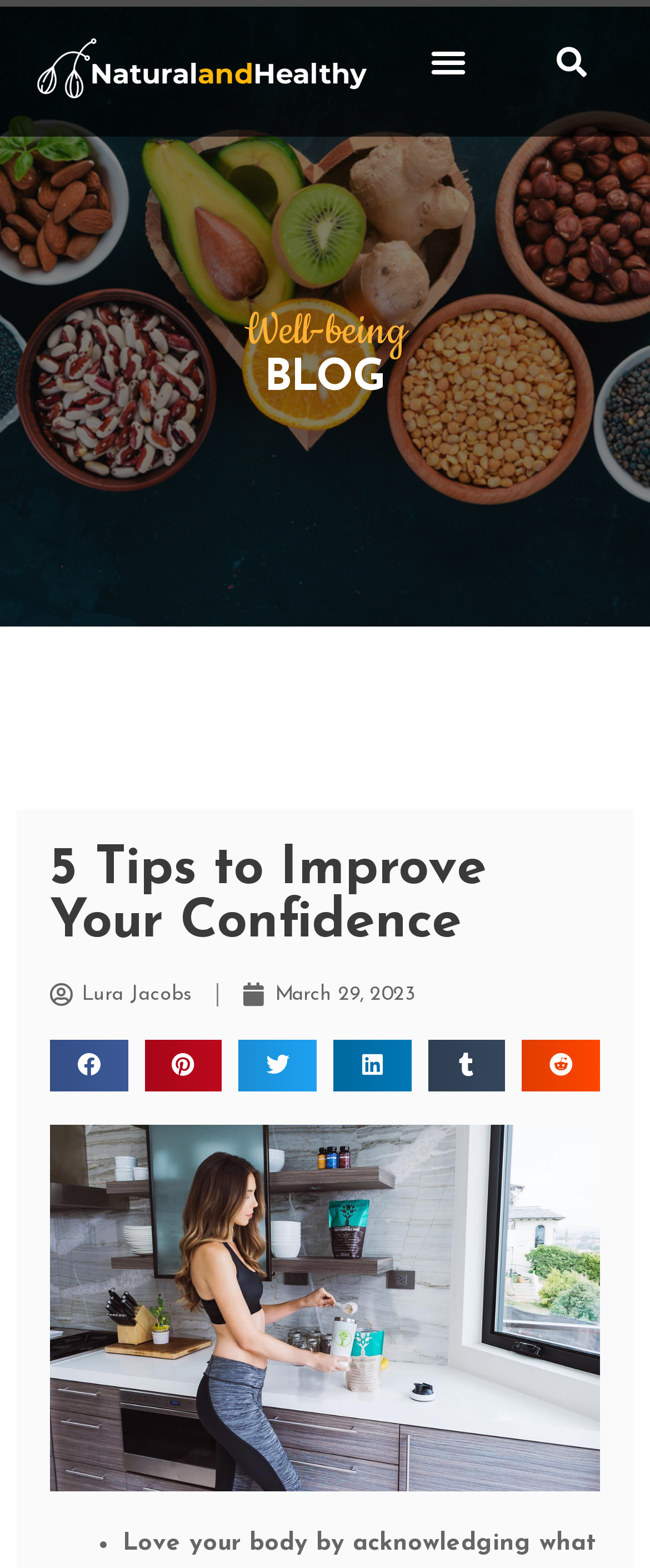Could you find the bounding box coordinates of the clickable area to complete this instruction: "Search for something"?

[0.81, 0.021, 0.949, 0.056]